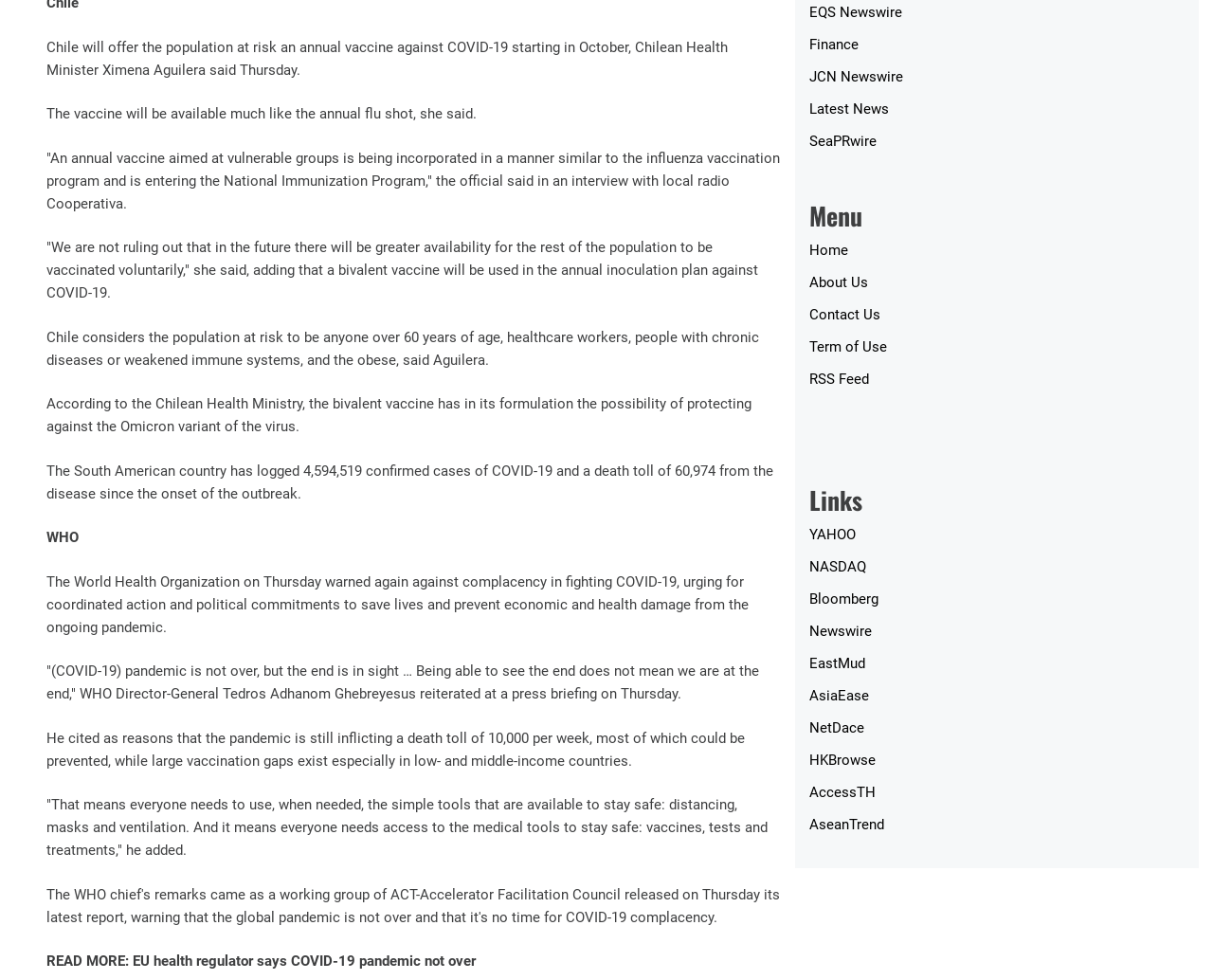Respond to the question with just a single word or phrase: 
Who is the Health Minister of Chile?

Ximena Aguilera